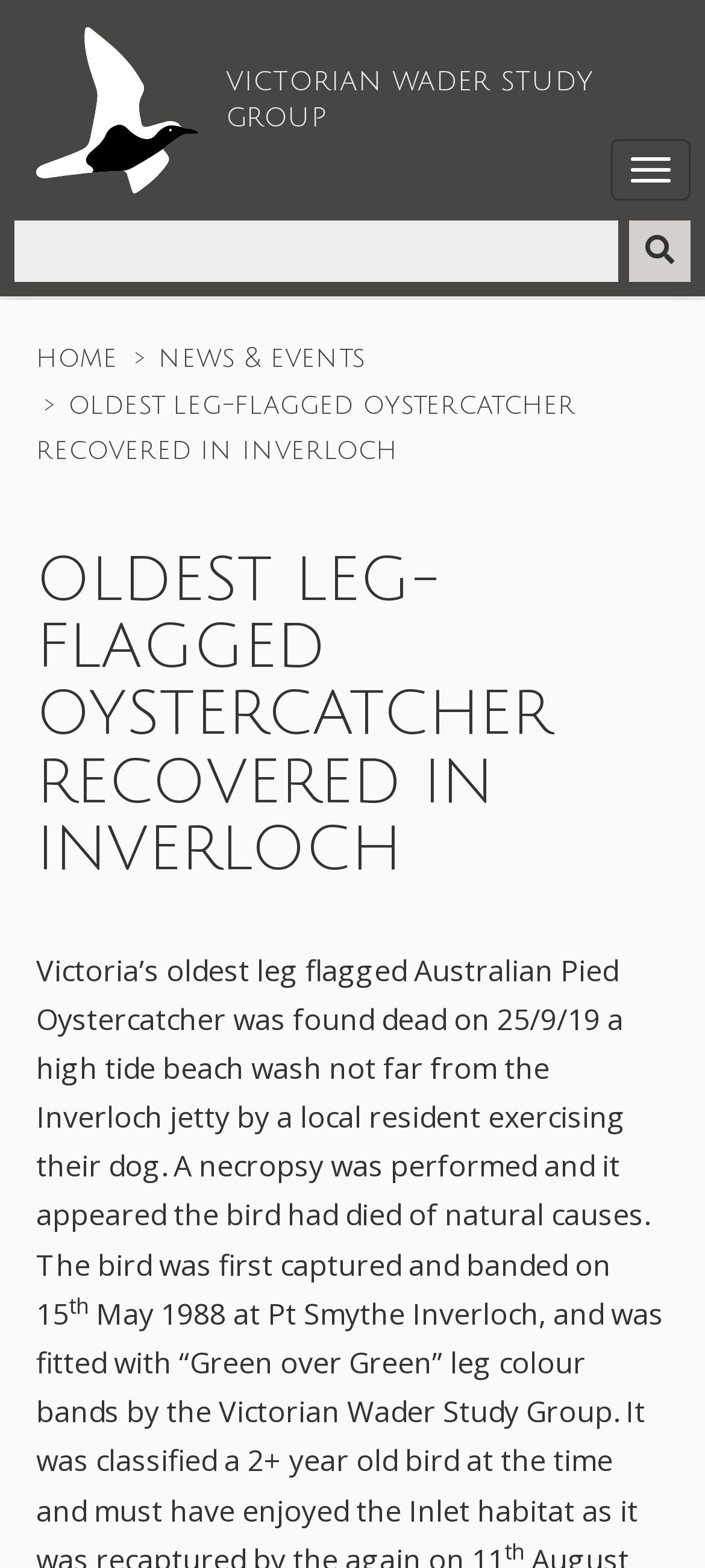What is the bird species mentioned in the article?
Answer with a single word or short phrase according to what you see in the image.

Australian Pied Oystercatcher